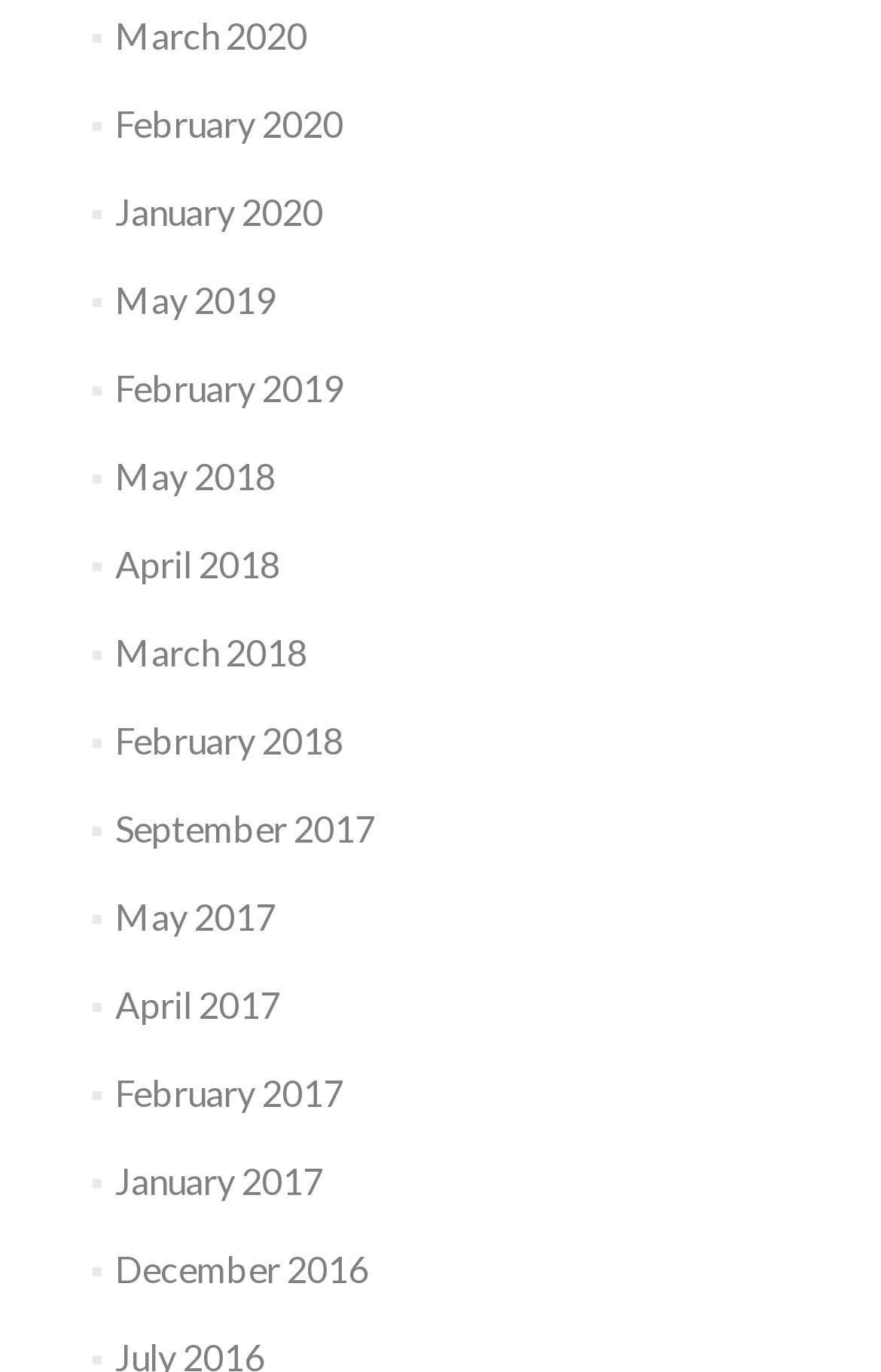Identify the bounding box of the HTML element described as: "Search".

None